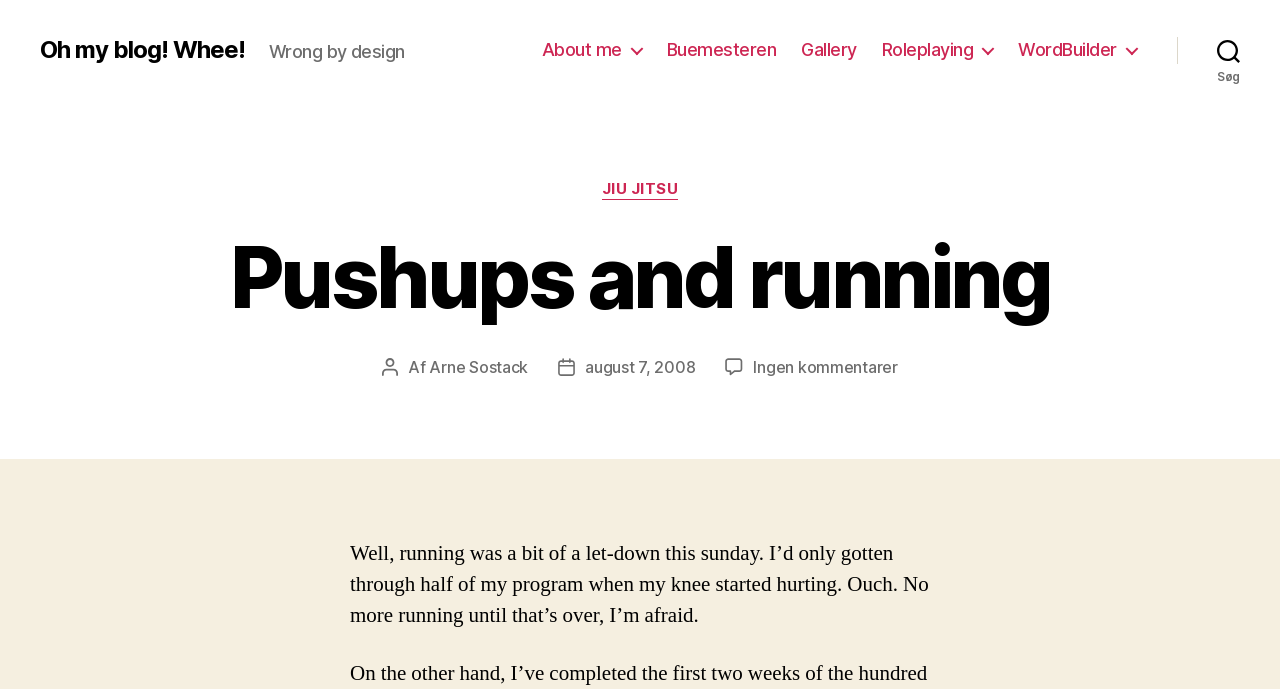Please provide a comprehensive answer to the question based on the screenshot: What happened to the blogger's knee?

I found what happened to the blogger's knee by reading the text 'I’d only gotten through half of my program when my knee started hurting.', indicating that the blogger's knee started hurting while running.